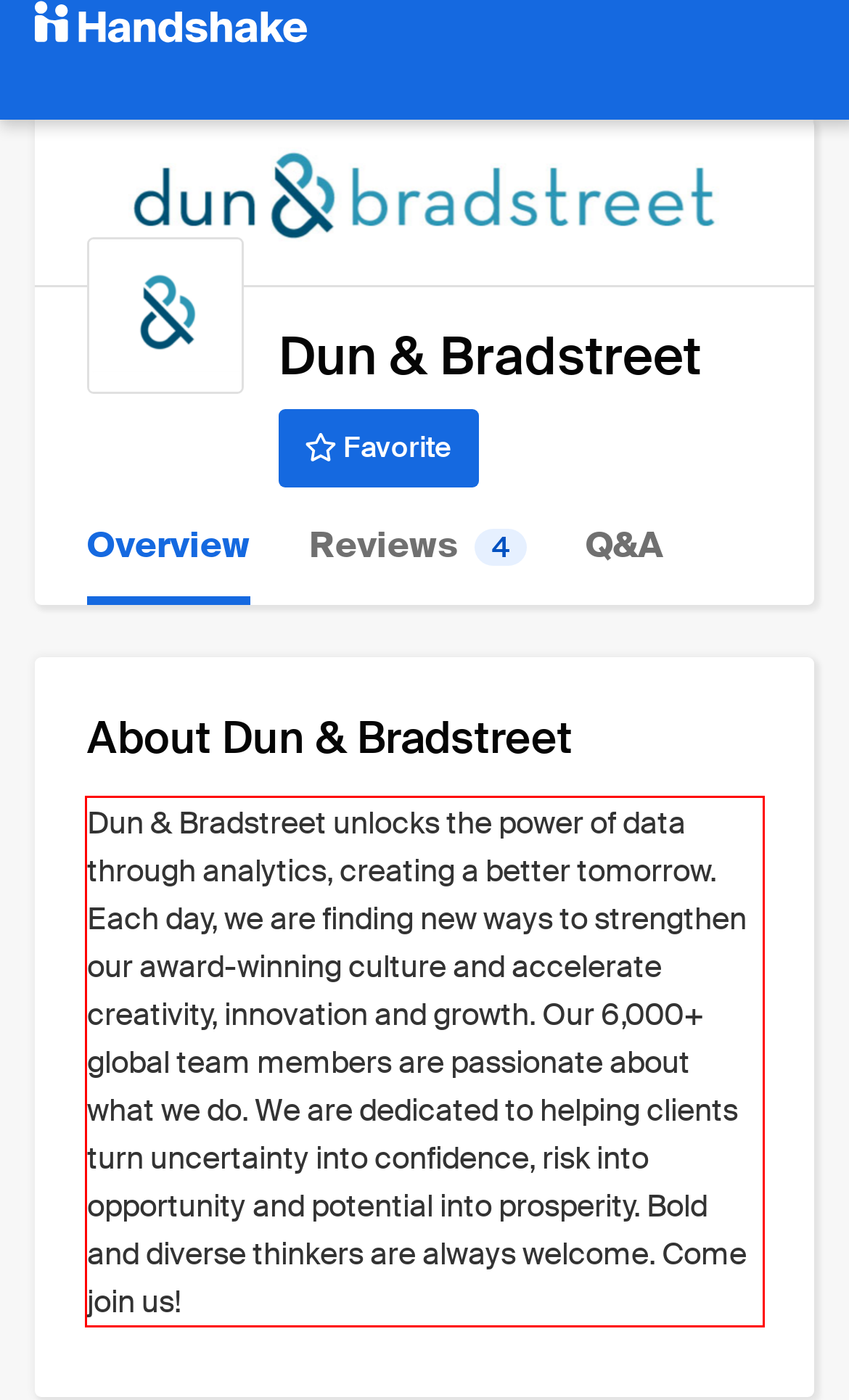You are provided with a screenshot of a webpage featuring a red rectangle bounding box. Extract the text content within this red bounding box using OCR.

Dun & Bradstreet unlocks the power of data through analytics, creating a better tomorrow. Each day, we are finding new ways to strengthen our award-winning culture and accelerate creativity, innovation and growth. Our 6,000+ global team members are passionate about what we do. We are dedicated to helping clients turn uncertainty into confidence, risk into opportunity and potential into prosperity. Bold and diverse thinkers are always welcome. Come join us!